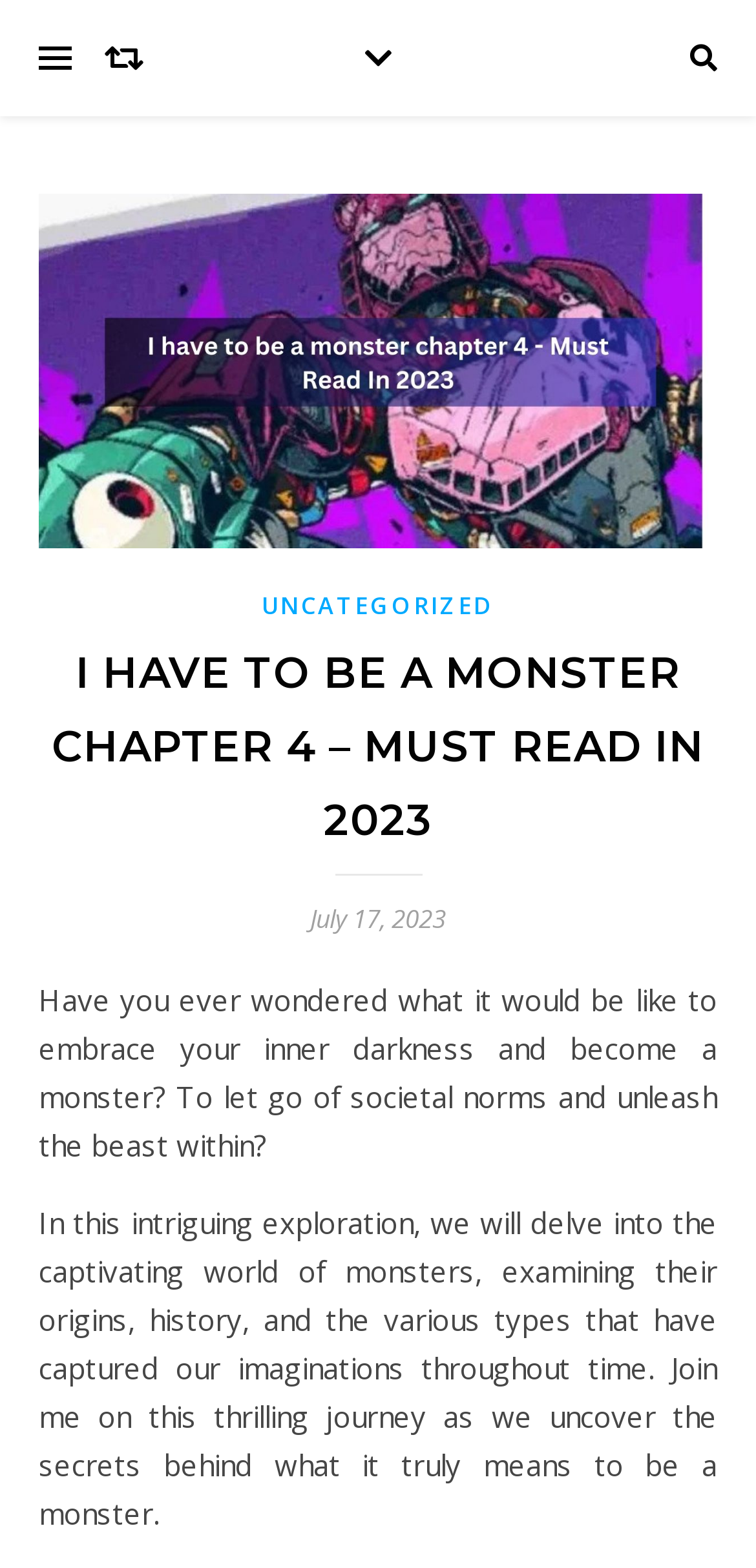Provide the bounding box coordinates for the UI element described in this sentence: "Random Article". The coordinates should be four float values between 0 and 1, i.e., [left, top, right, bottom].

[0.138, 0.0, 0.19, 0.074]